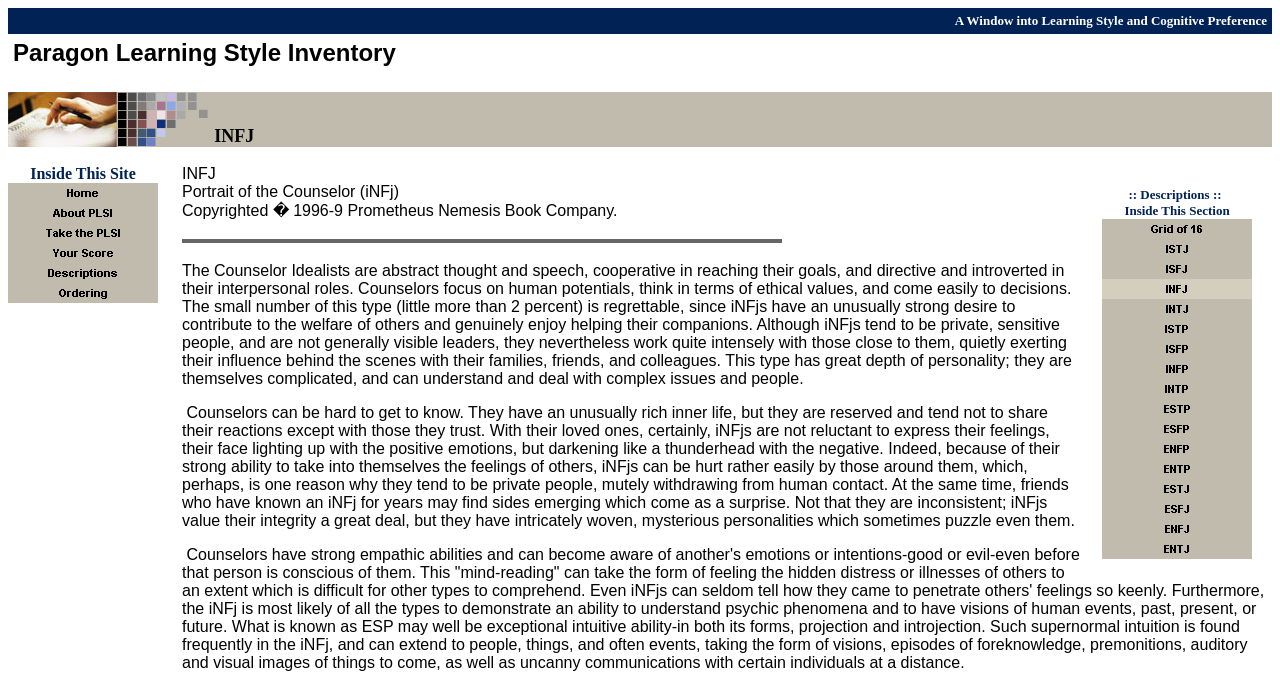From the webpage screenshot, predict the bounding box of the UI element that matches this description: "parent_node: :: Descriptions ::".

[0.861, 0.794, 0.978, 0.819]